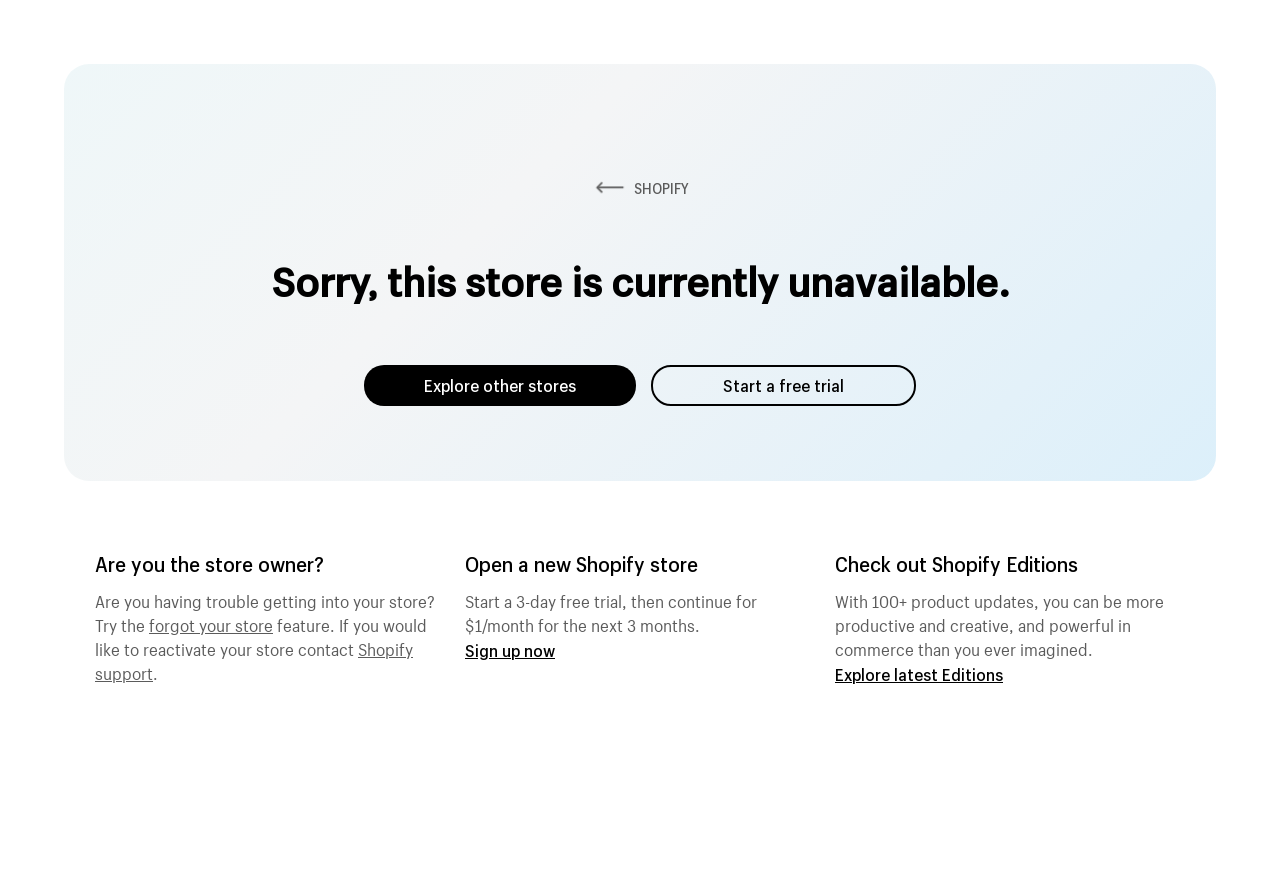Based on the element description, predict the bounding box coordinates (top-left x, top-left y, bottom-right x, bottom-right y) for the UI element in the screenshot: Explore other stores

[0.284, 0.407, 0.497, 0.453]